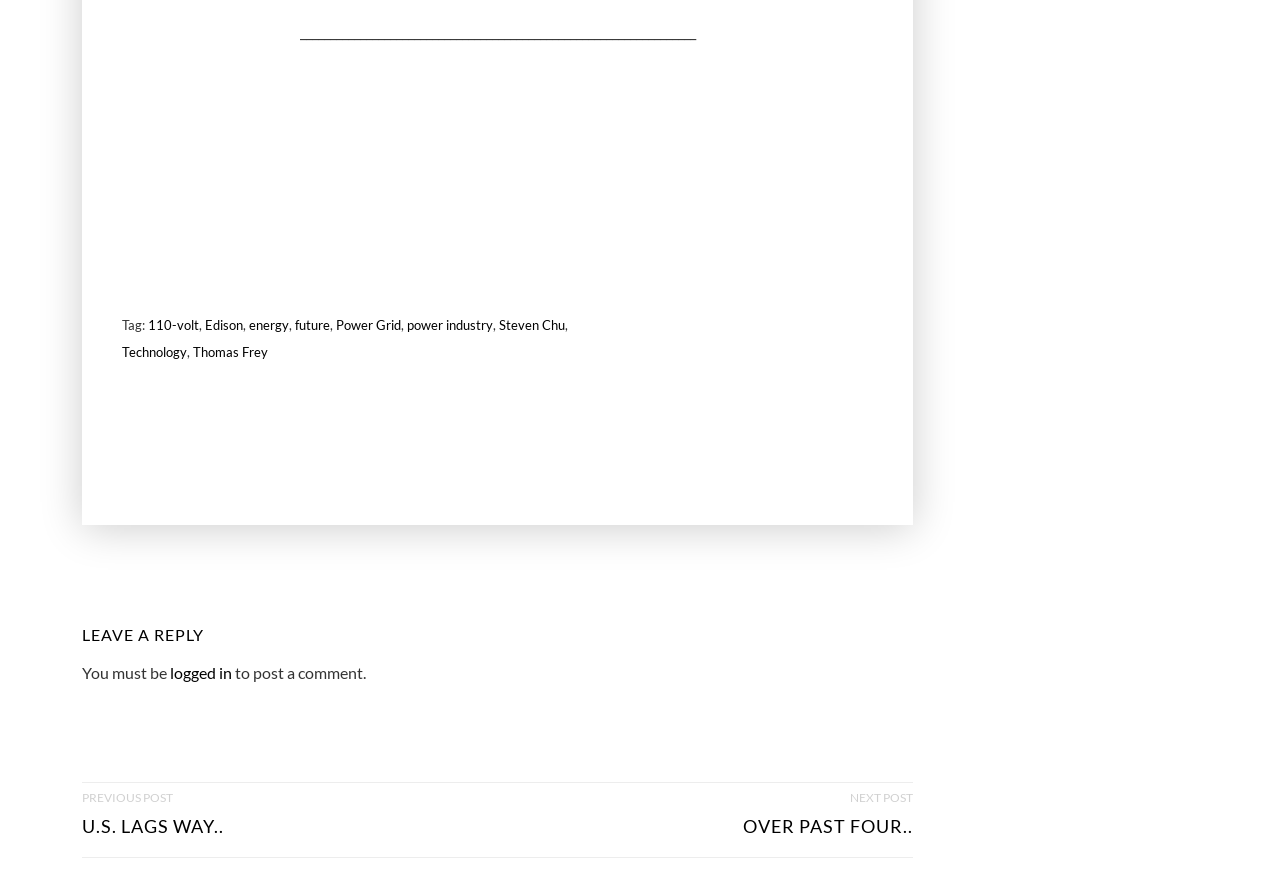Respond to the following question with a brief word or phrase:
What are the navigation links at the bottom?

Previous post, Next post